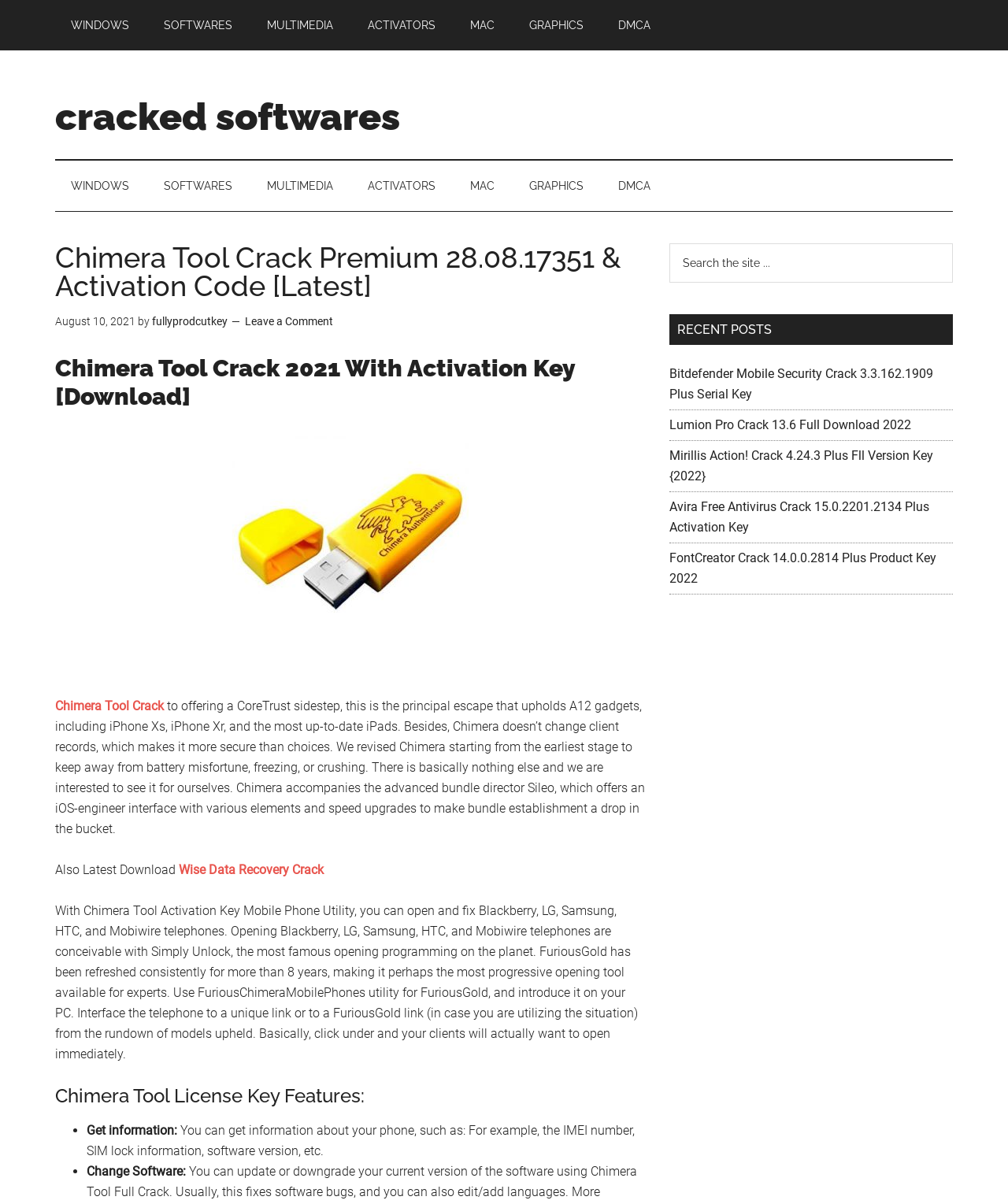Identify the bounding box coordinates of the section that should be clicked to achieve the task described: "Search the site".

[0.664, 0.202, 0.945, 0.235]